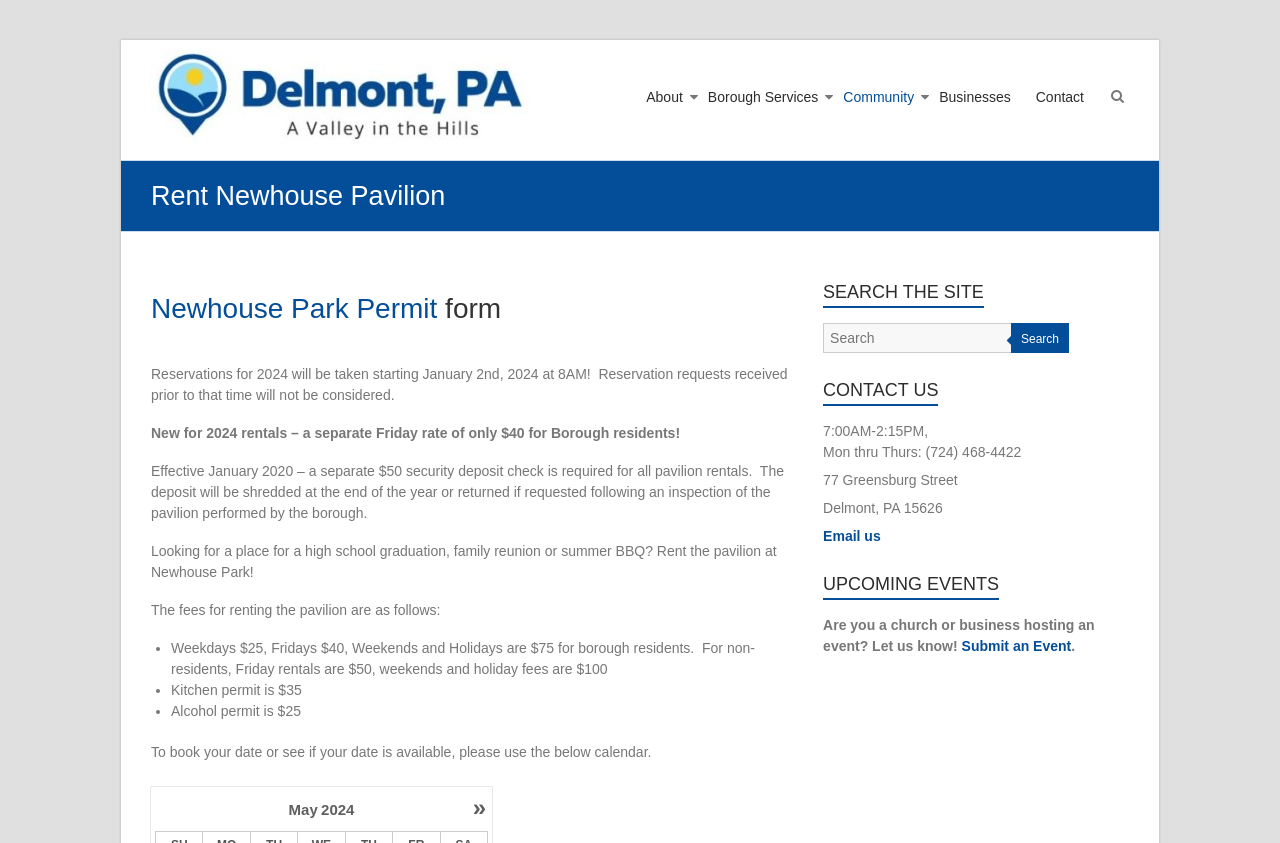Please determine the bounding box coordinates of the element's region to click in order to carry out the following instruction: "Rent Newhouse Pavilion". The coordinates should be four float numbers between 0 and 1, i.e., [left, top, right, bottom].

[0.118, 0.211, 0.348, 0.254]